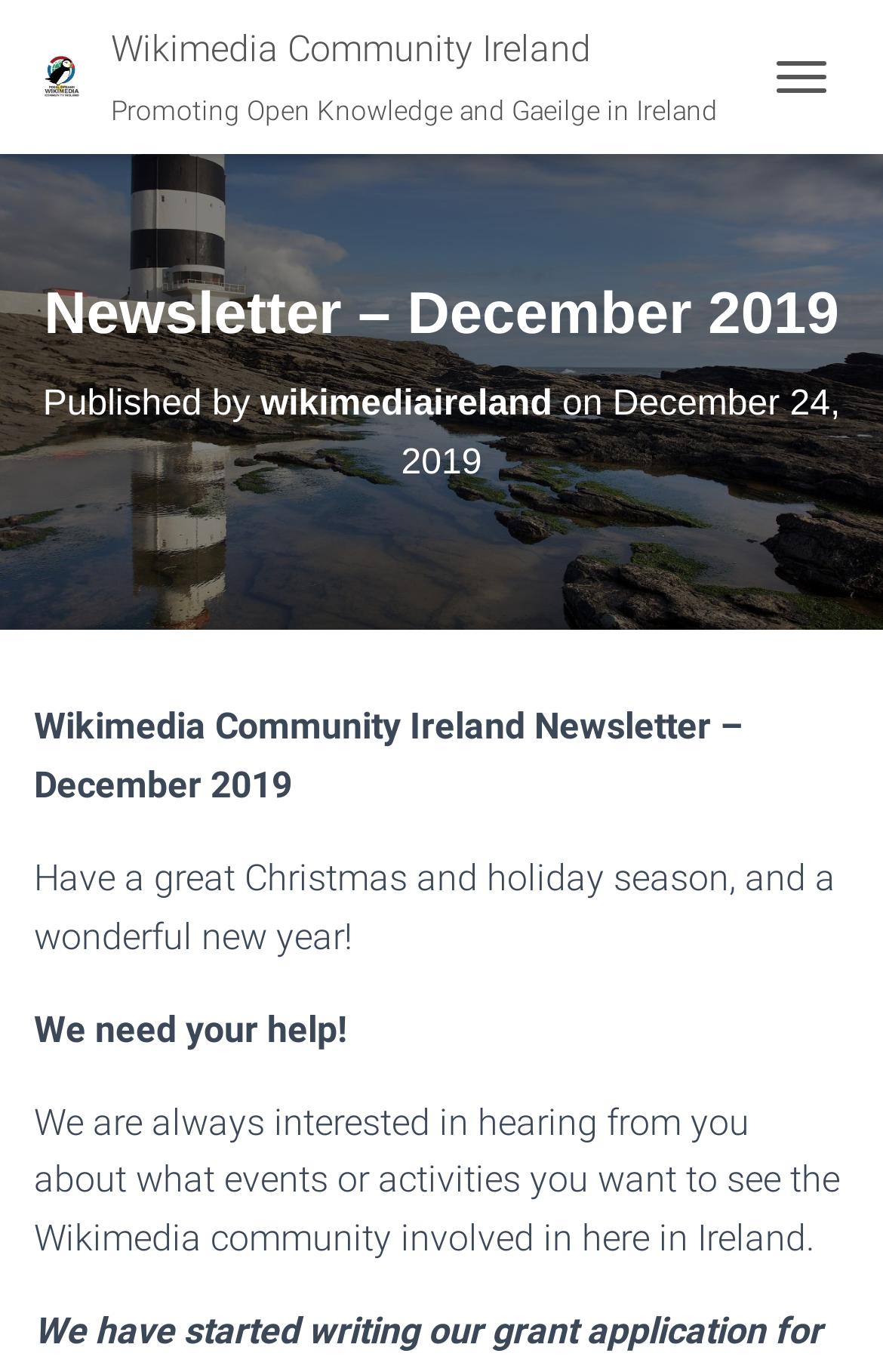Bounding box coordinates are specified in the format (top-left x, top-left y, bottom-right x, bottom-right y). All values are floating point numbers bounded between 0 and 1. Please provide the bounding box coordinate of the region this sentence describes: wikimediaireland

[0.295, 0.281, 0.625, 0.309]